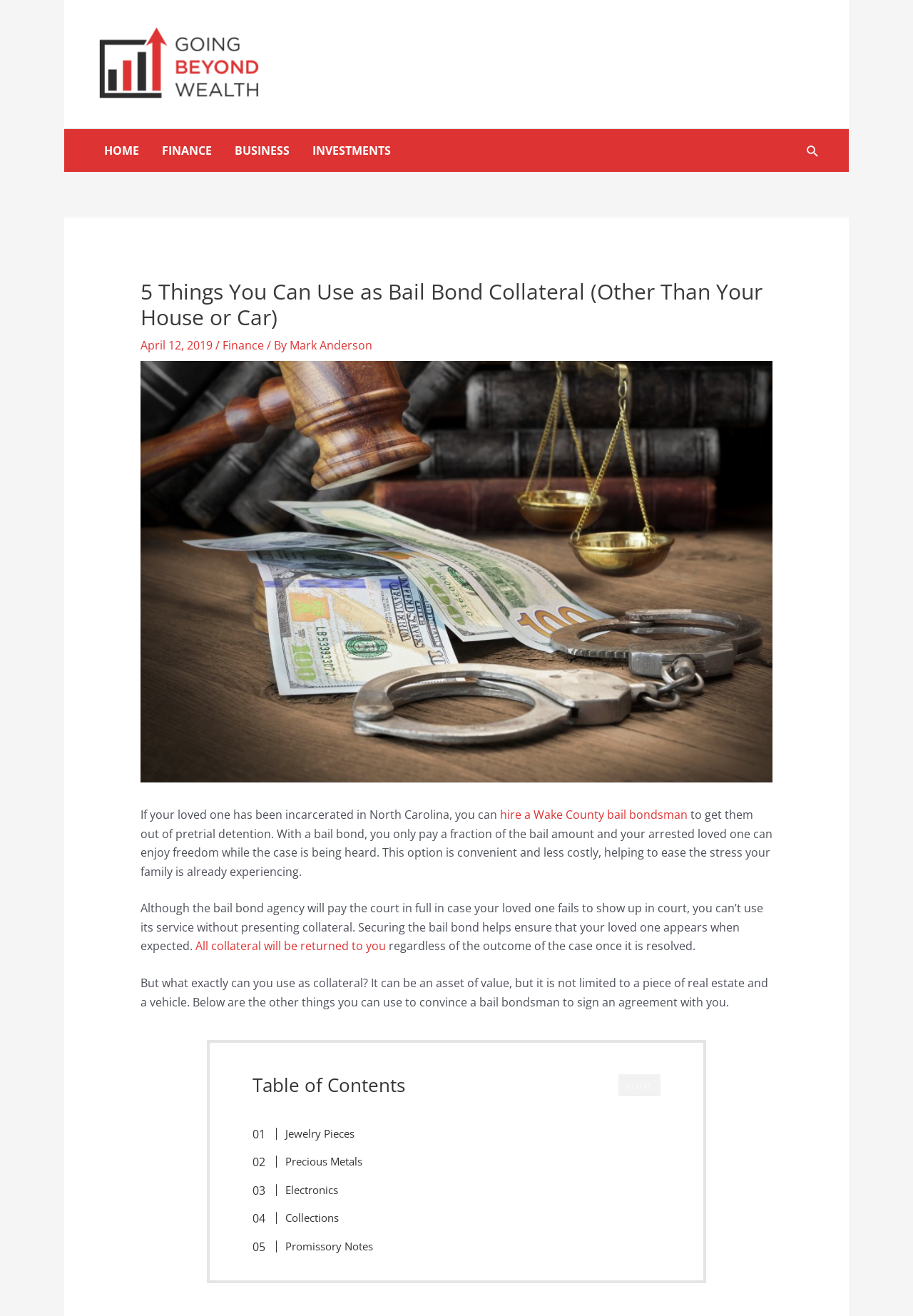Show the bounding box coordinates of the element that should be clicked to complete the task: "Click the 'HOME' link".

[0.102, 0.098, 0.165, 0.131]